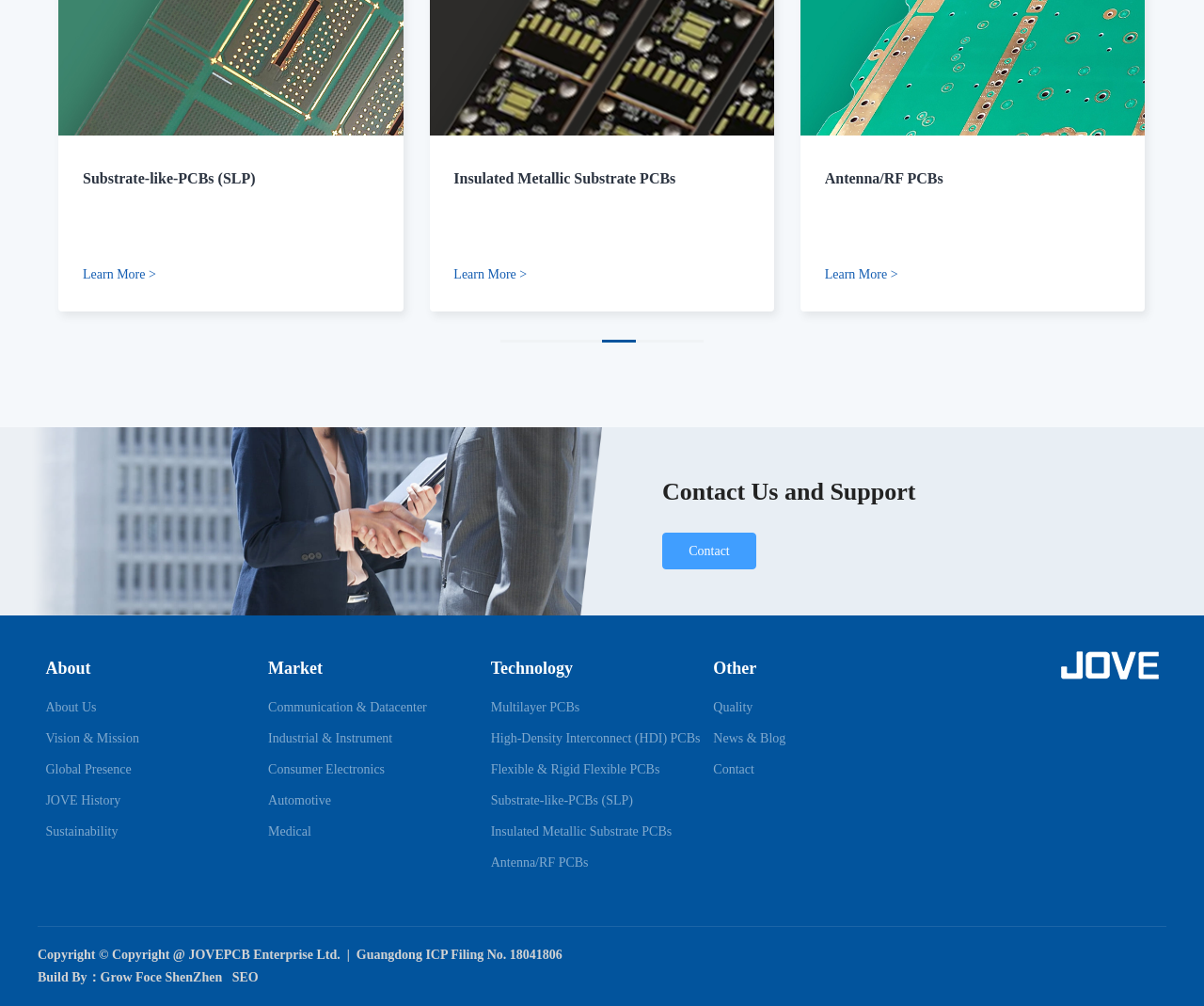Please find the bounding box coordinates of the clickable region needed to complete the following instruction: "Click on Insulated Metallic Substrate PCBs". The bounding box coordinates must consist of four float numbers between 0 and 1, i.e., [left, top, right, bottom].

[0.069, 0.169, 0.253, 0.185]